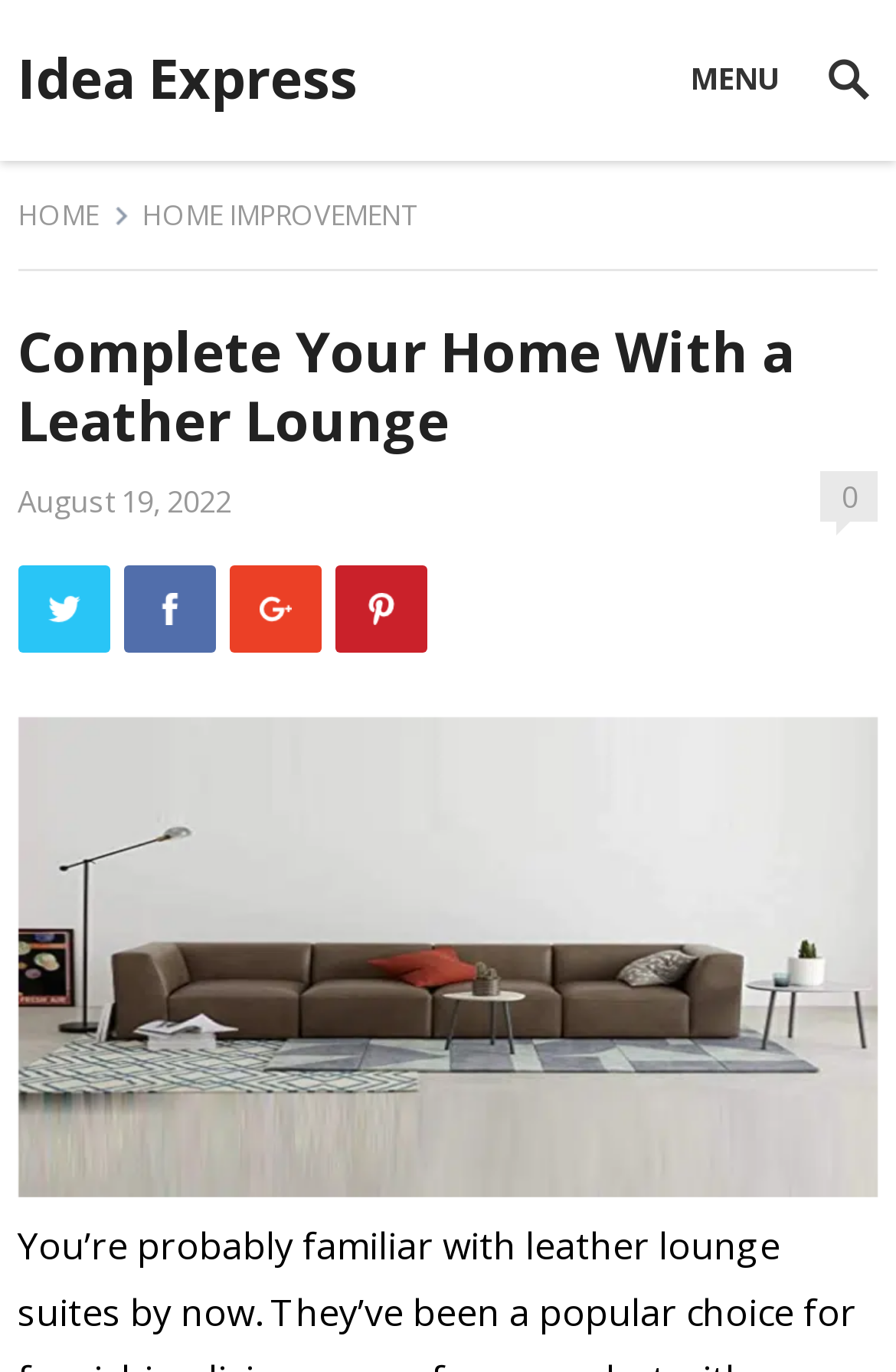Locate the bounding box coordinates of the clickable region necessary to complete the following instruction: "Click on the 'Facebook' link". Provide the coordinates in the format of four float numbers between 0 and 1, i.e., [left, top, right, bottom].

[0.138, 0.412, 0.241, 0.476]